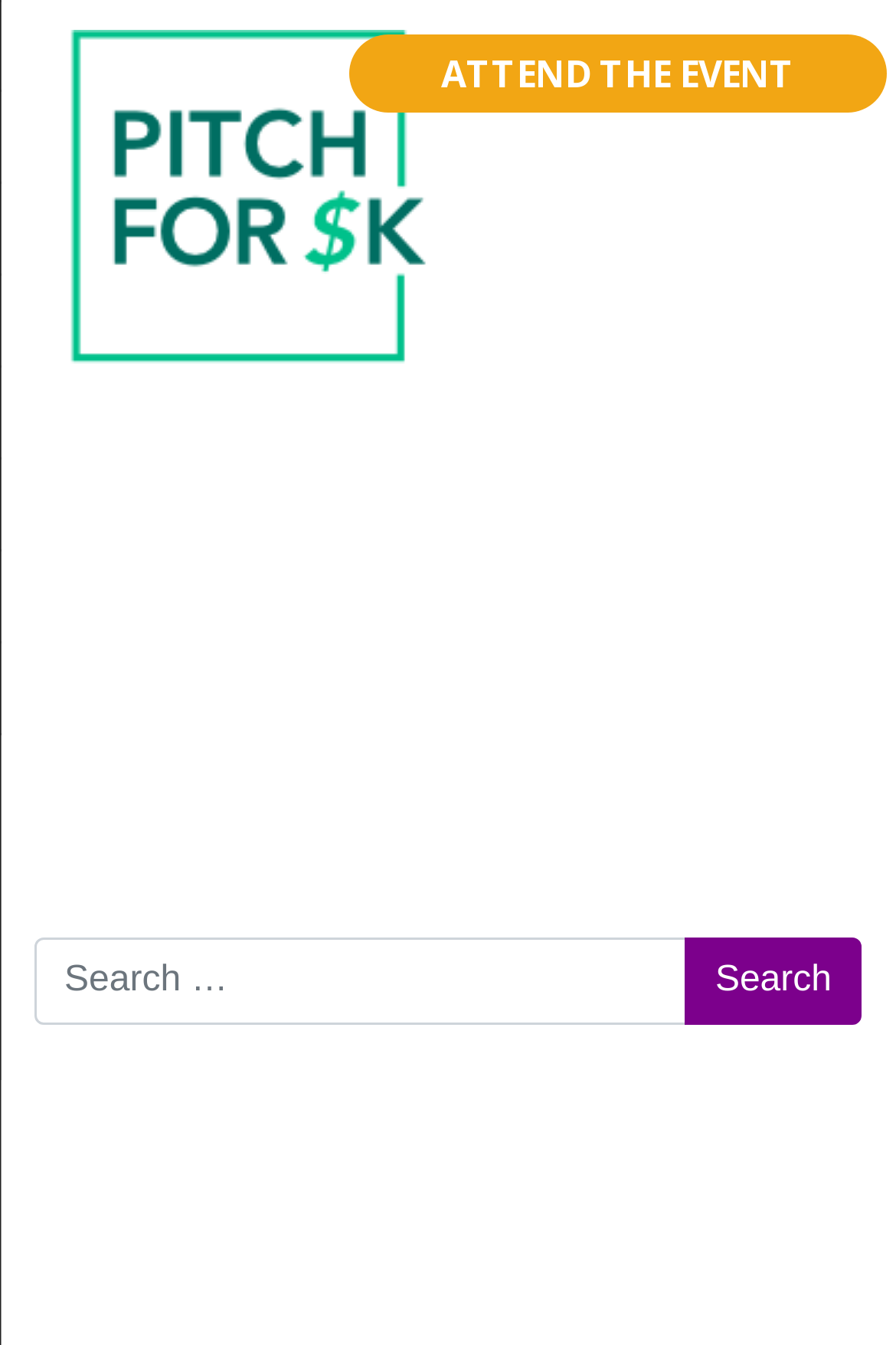With reference to the screenshot, provide a detailed response to the question below:
How many categories are listed on the page?

The page lists 'Most Used Categories' but does not specify the number of categories, it only provides a heading for the section.